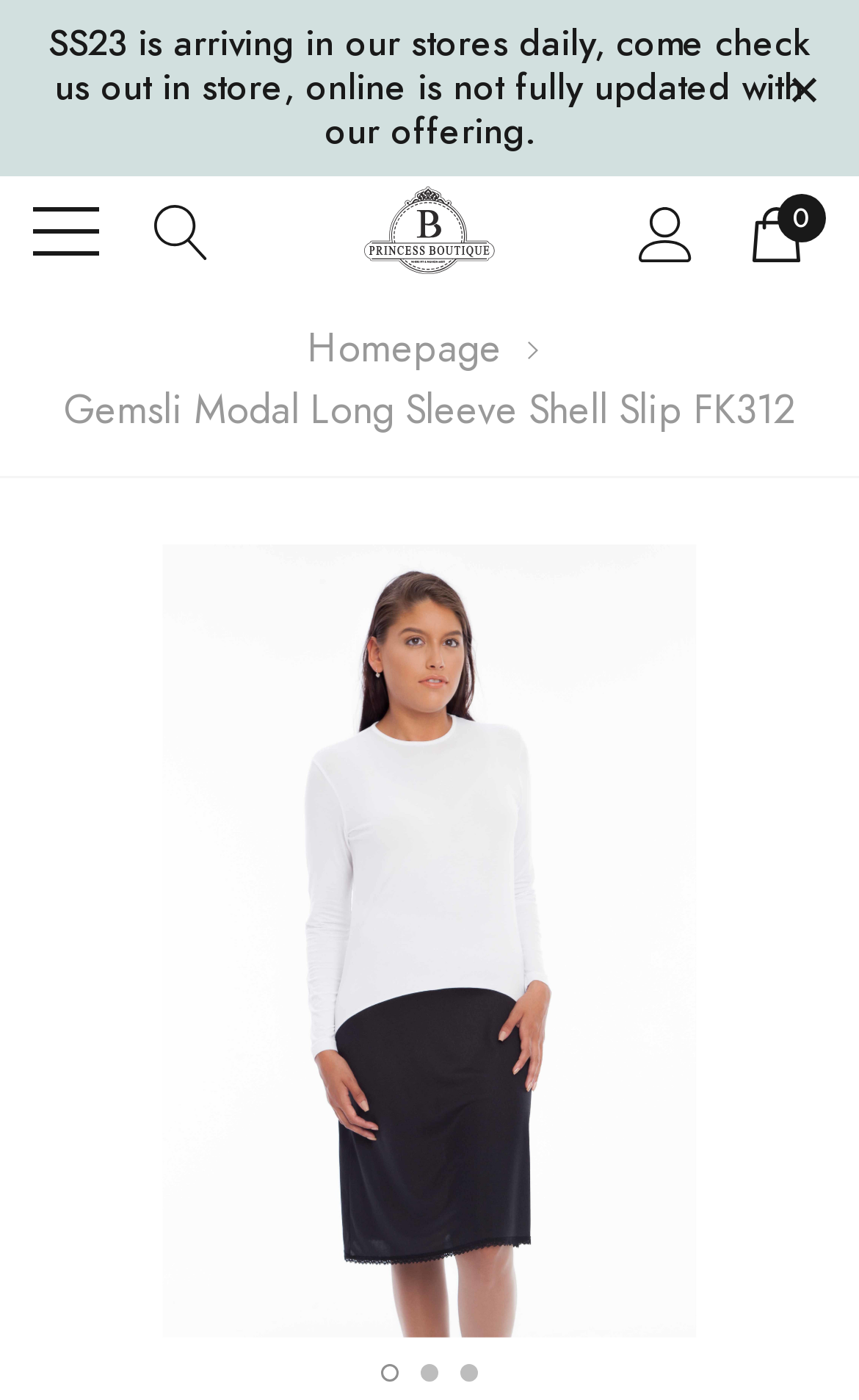Determine the bounding box coordinates of the target area to click to execute the following instruction: "View Fight Between Two Chemical Giants Continues."

None